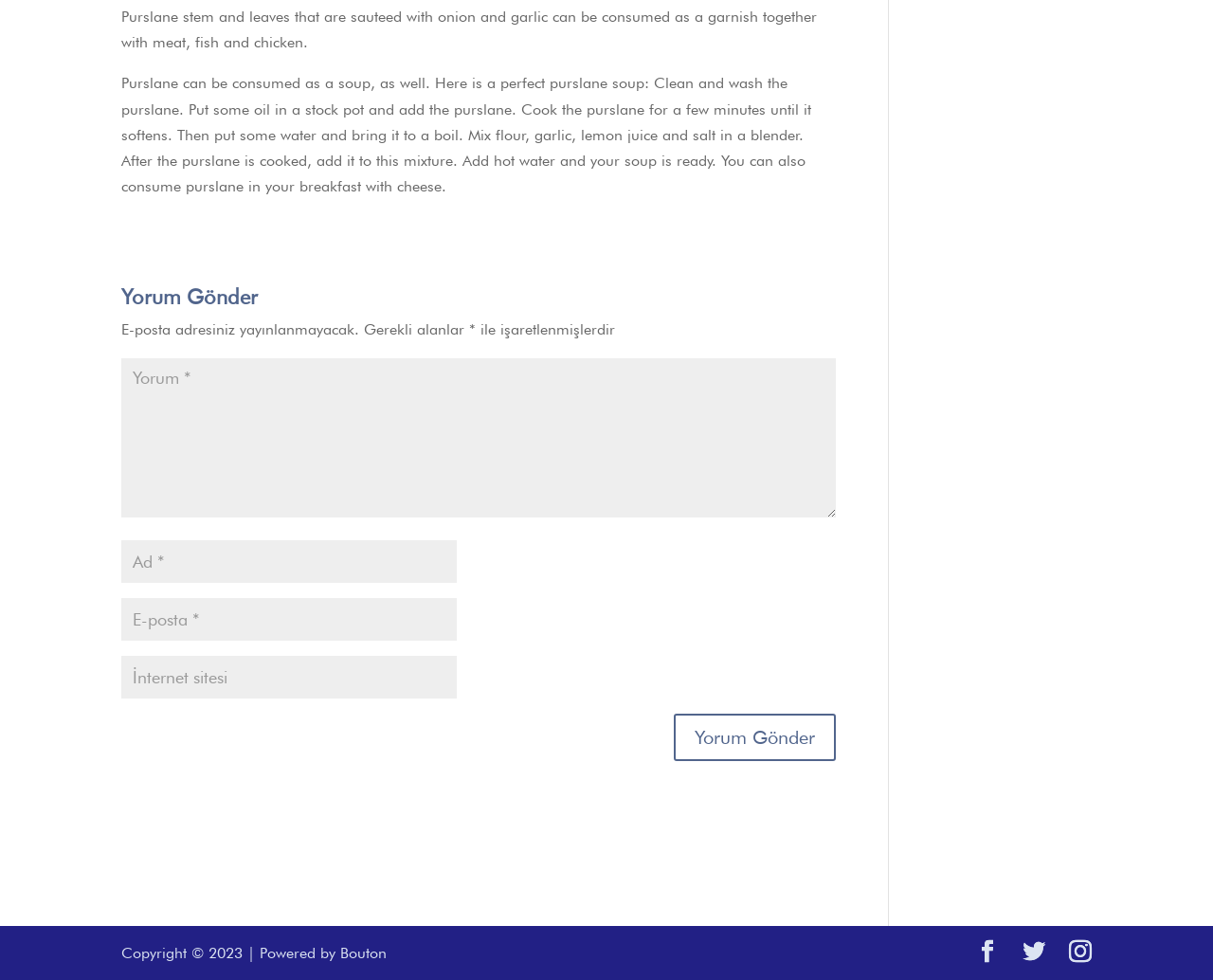Please find the bounding box coordinates for the clickable element needed to perform this instruction: "Submit your comment".

[0.555, 0.728, 0.689, 0.776]